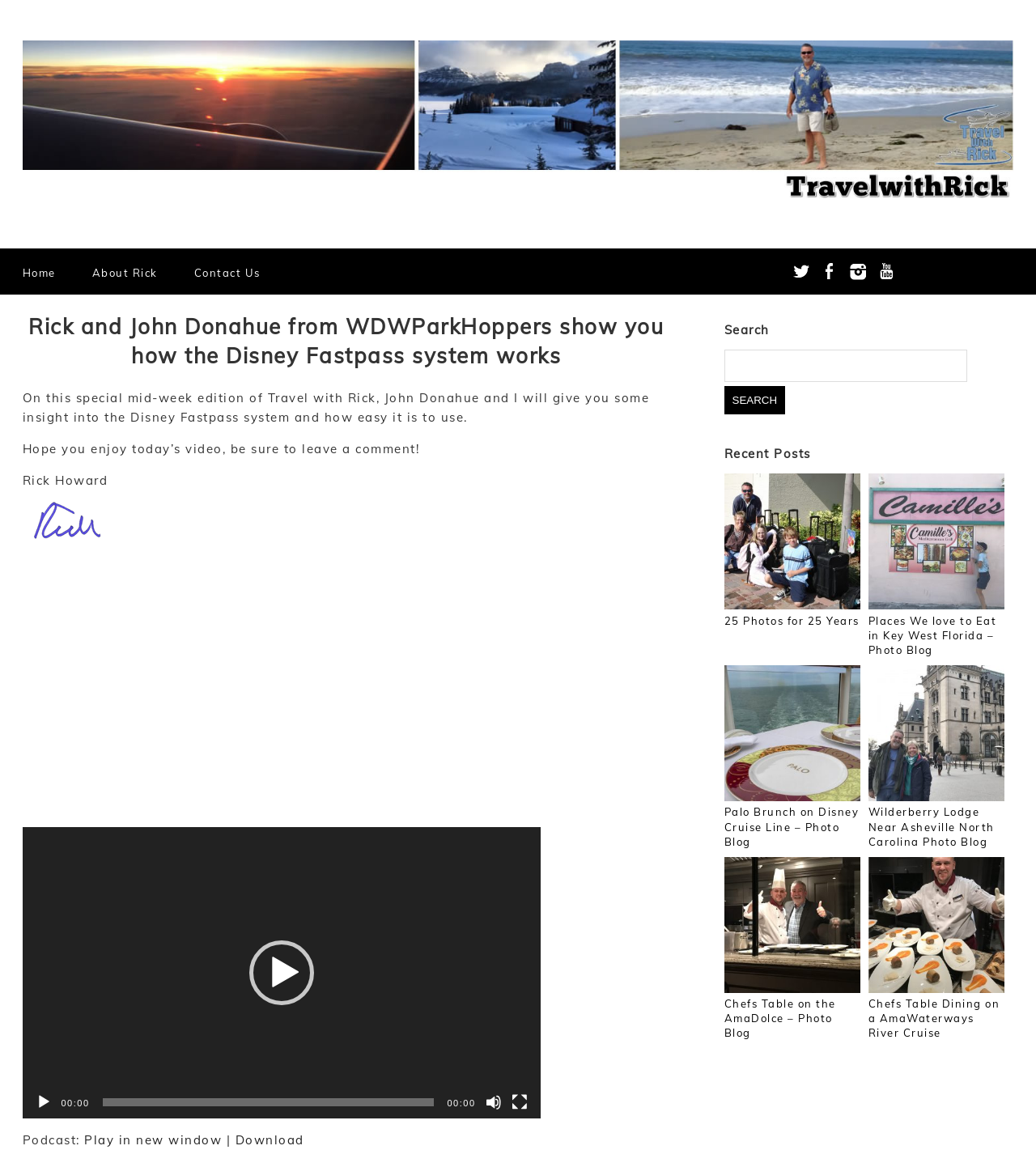Specify the bounding box coordinates of the area that needs to be clicked to achieve the following instruction: "Download the podcast".

[0.227, 0.985, 0.293, 0.998]